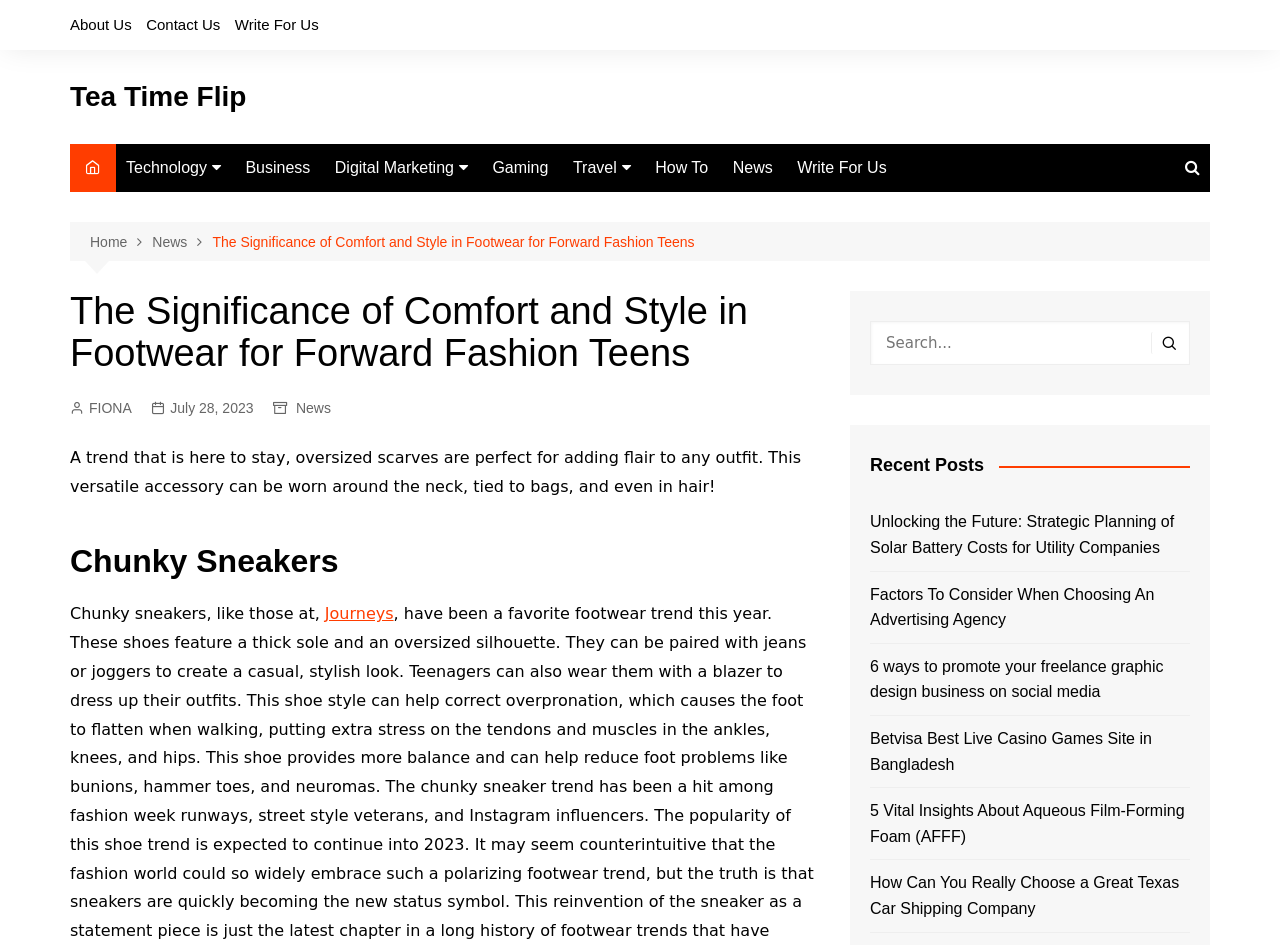Locate and provide the bounding box coordinates for the HTML element that matches this description: "name="s" placeholder="Search..."".

[0.68, 0.34, 0.93, 0.386]